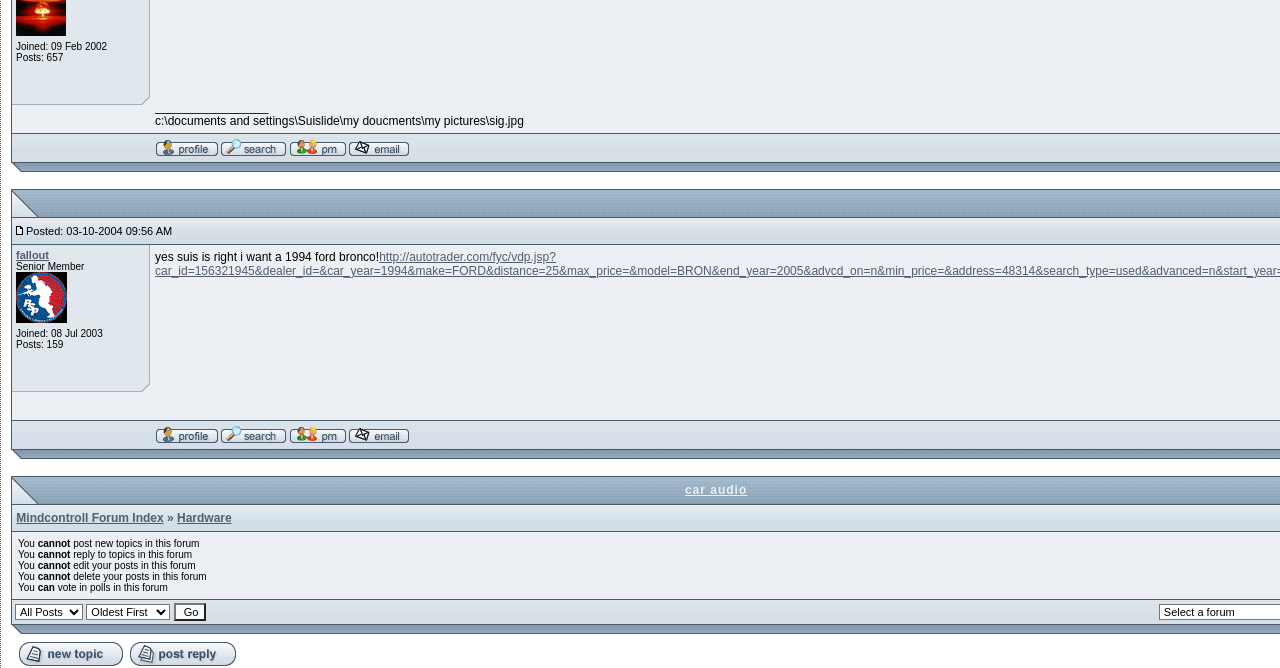Pinpoint the bounding box coordinates for the area that should be clicked to perform the following instruction: "View user's profile".

[0.122, 0.646, 0.17, 0.667]